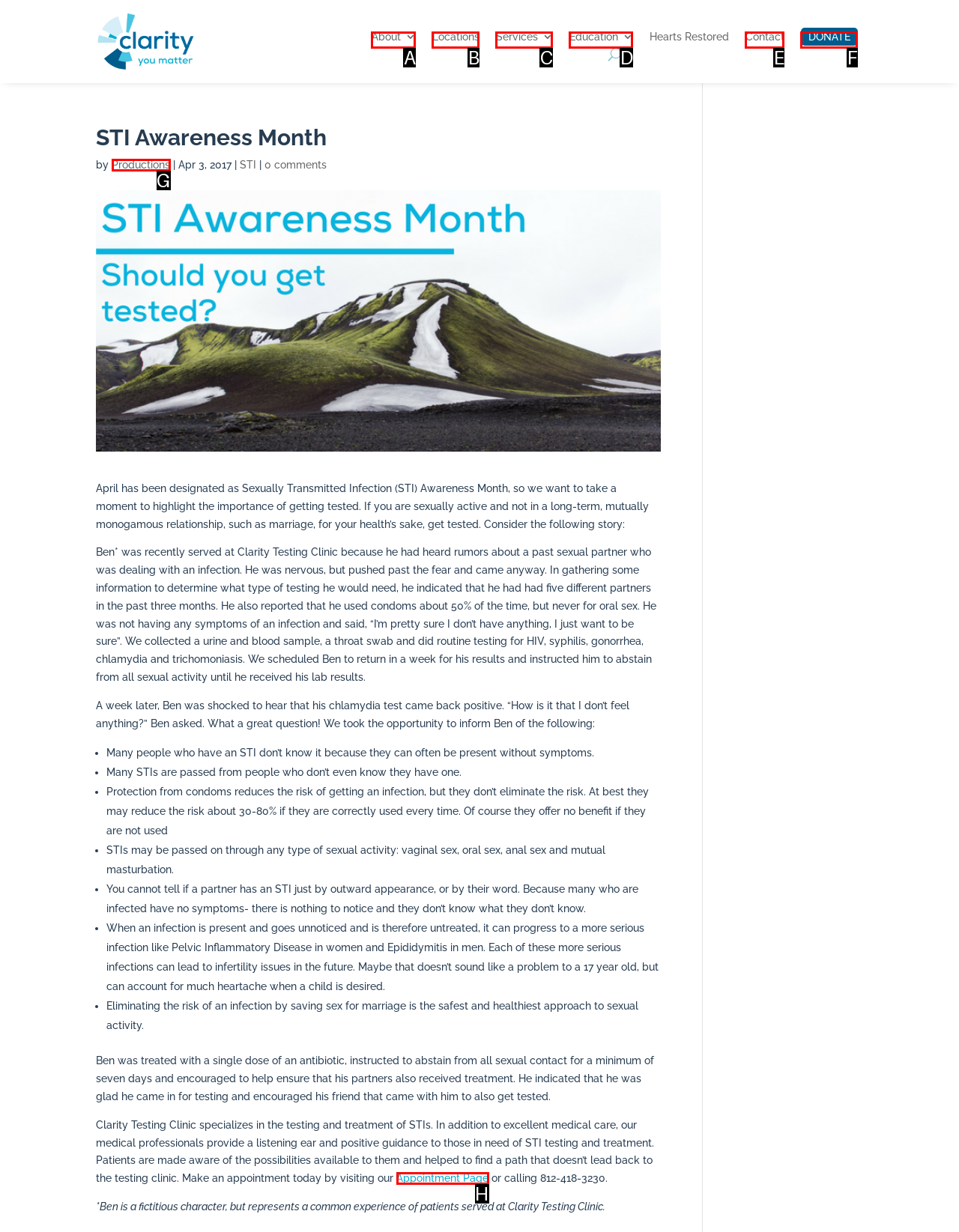Select the HTML element that matches the description: Contact
Respond with the letter of the correct choice from the given options directly.

E